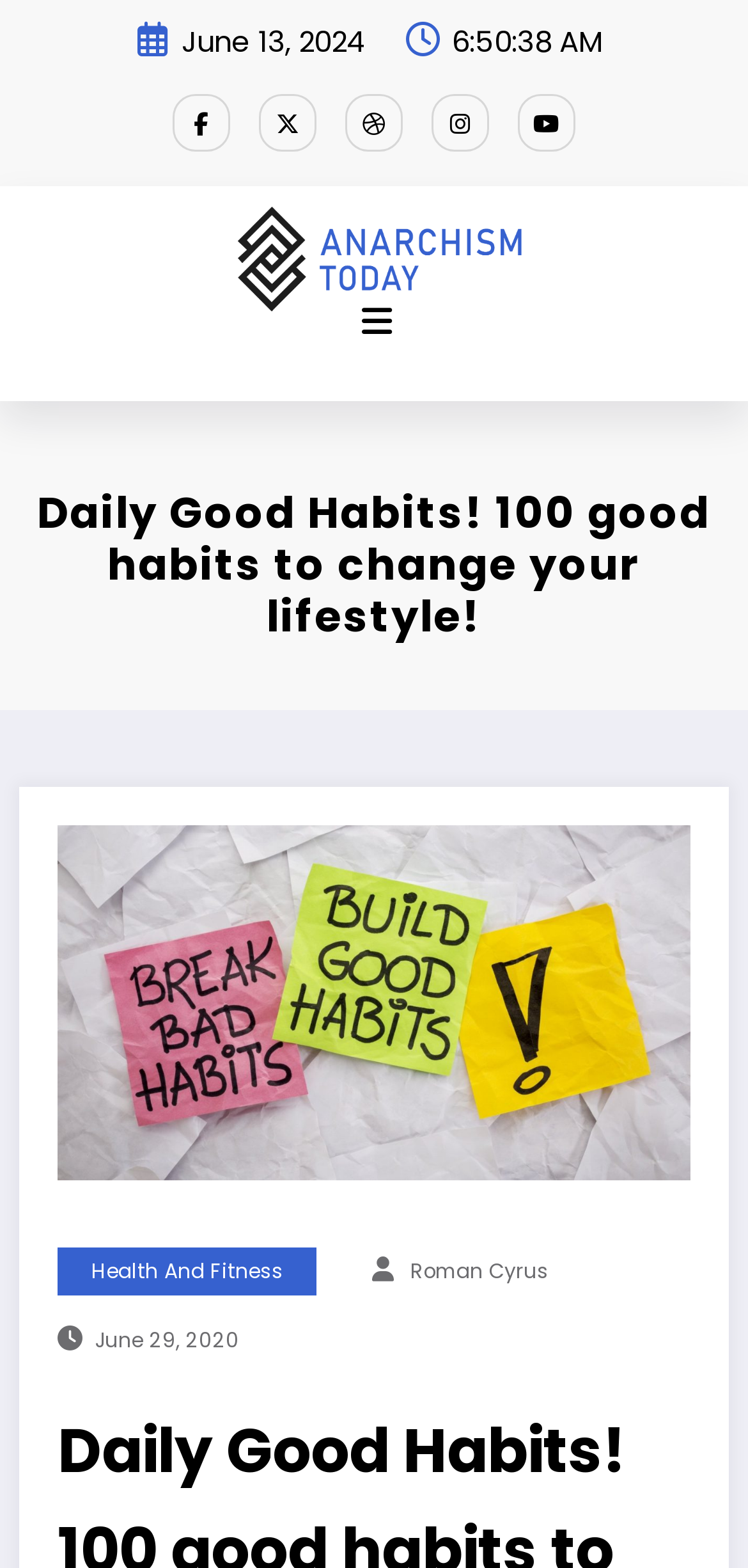What is the date mentioned at the top?
Look at the image and answer with only one word or phrase.

June 13, 2024